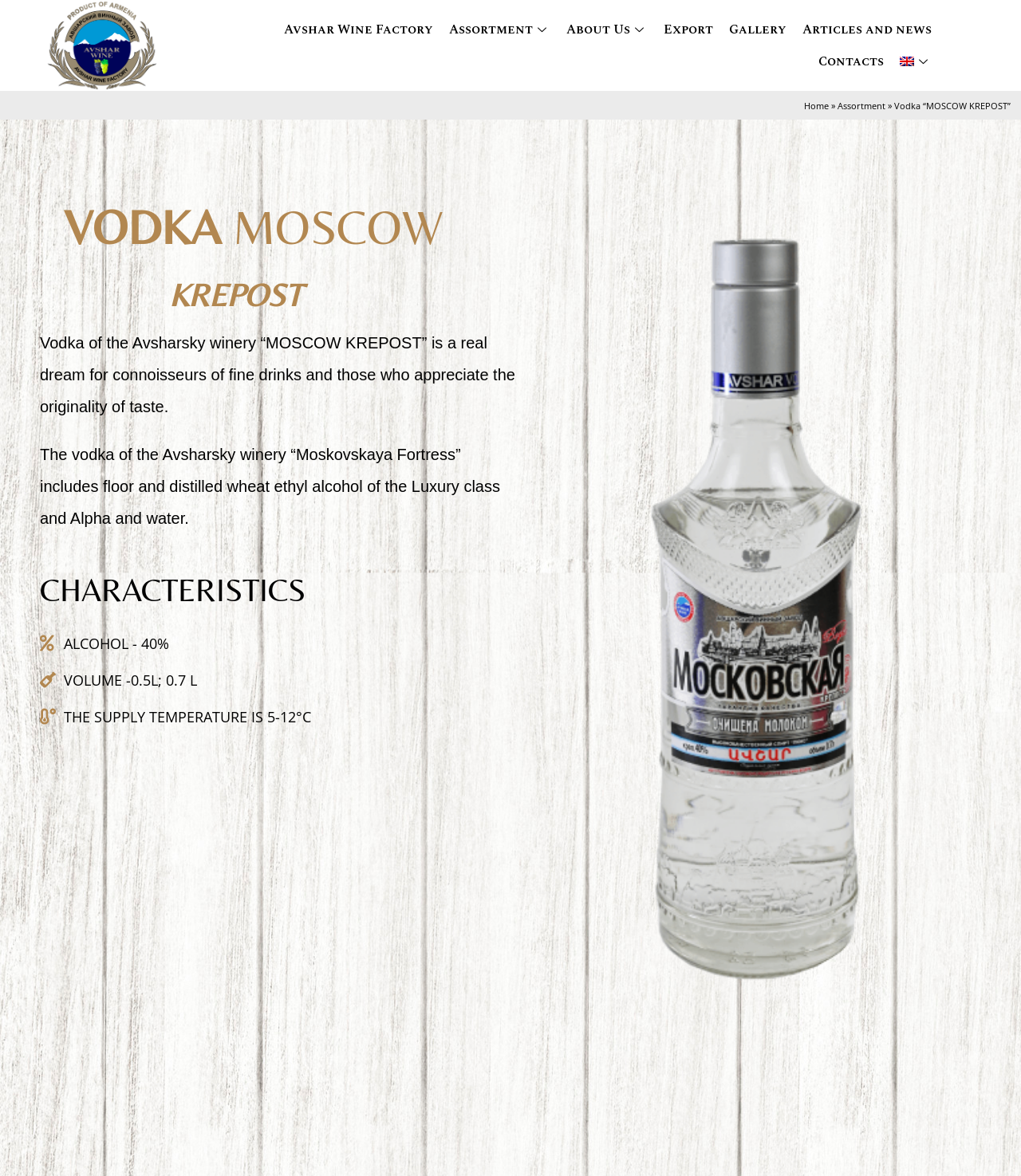Please identify the coordinates of the bounding box for the clickable region that will accomplish this instruction: "Switch to the 'English' language".

[0.873, 0.039, 0.92, 0.066]